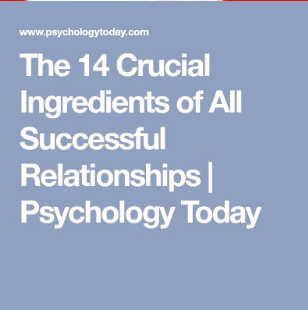What is the topic of the image?
Utilize the information in the image to give a detailed answer to the question.

The caption states that the image features a headline that reads 'The 14 Crucial Ingredients of All Successful Relationships', implying that the topic of the image is related to successful relationships and the essential elements that contribute to fostering healthy relationships.